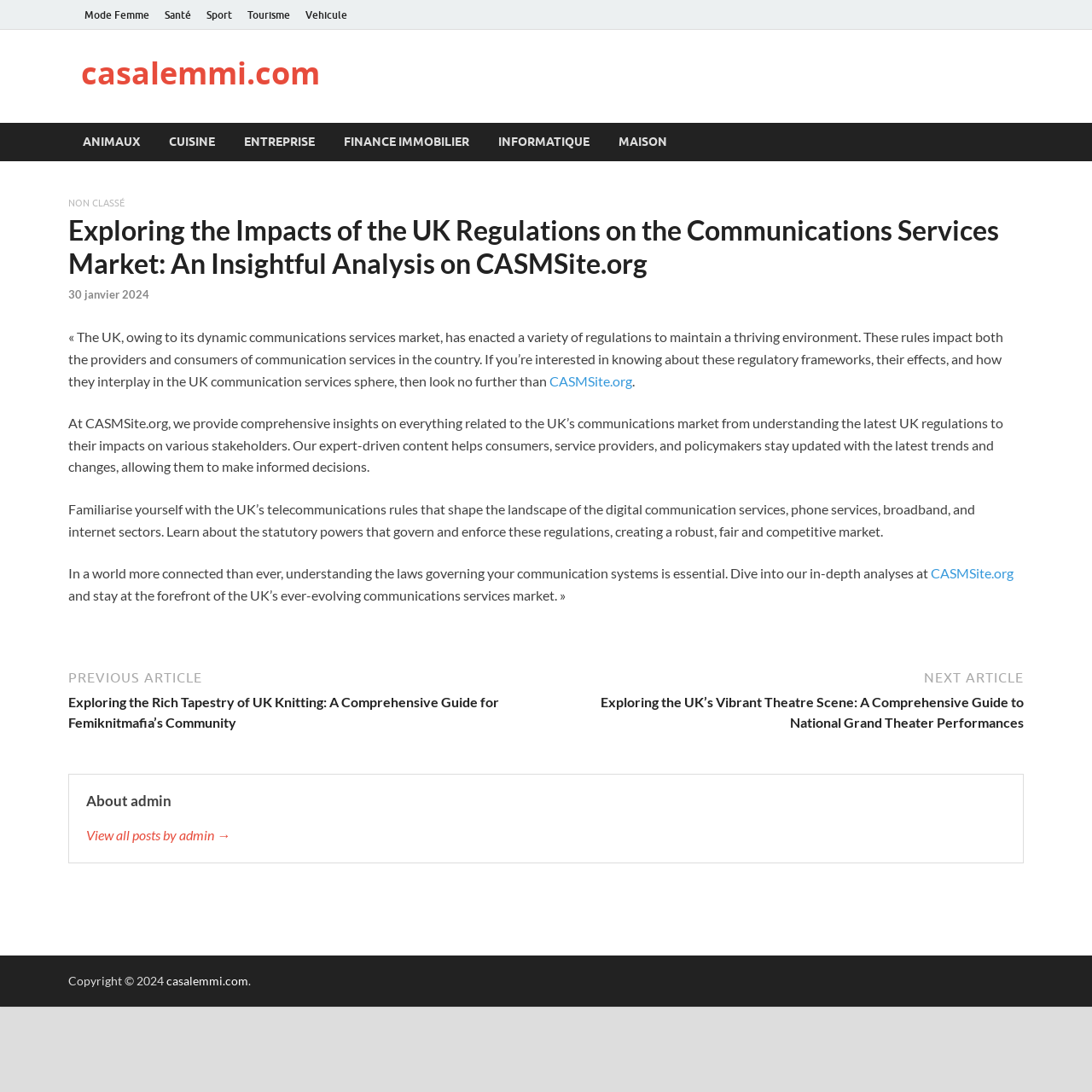How many links are there in the navigation section?
Kindly offer a detailed explanation using the data available in the image.

The navigation section is located at the bottom of the webpage and has two links: 'Exploring the Rich Tapestry of UK Knitting: A Comprehensive Guide for Femiknitmafia’s Community' and 'Exploring the UK’s Vibrant Theatre Scene: A Comprehensive Guide to National Grand Theater Performances'. These links are part of the navigation section and are likely related to publications or articles on the website.